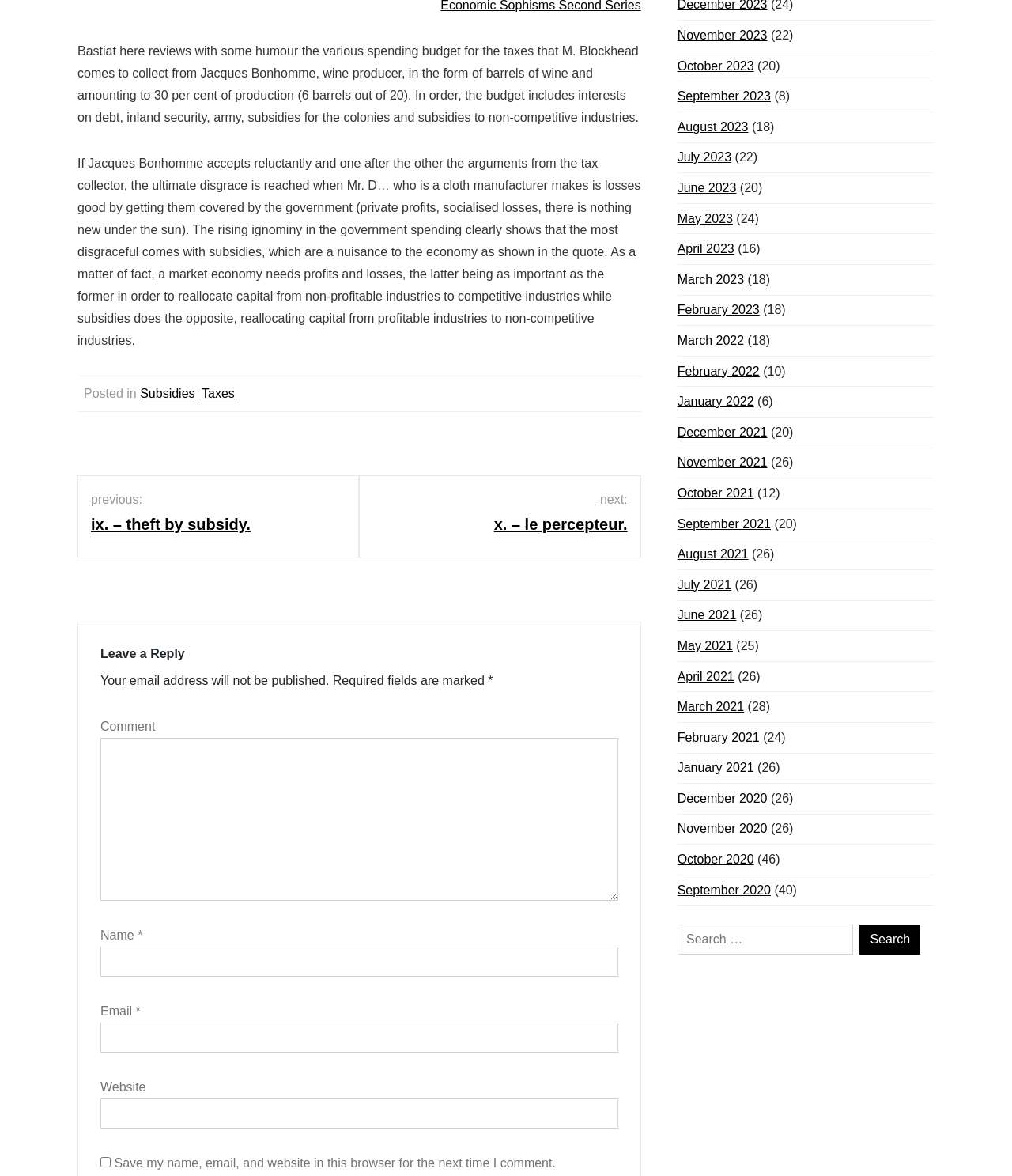Please determine the bounding box of the UI element that matches this description: Taxes. The coordinates should be given as (top-left x, top-left y, bottom-right x, bottom-right y), with all values between 0 and 1.

[0.199, 0.329, 0.232, 0.34]